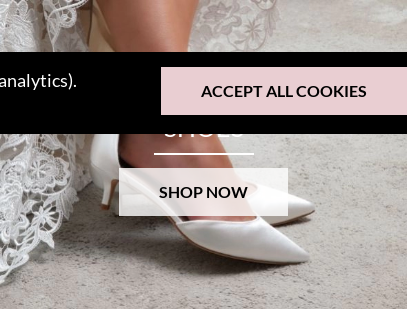What is the shape of the toe of the wedding shoes?
Please provide a single word or phrase answer based on the image.

Pointed